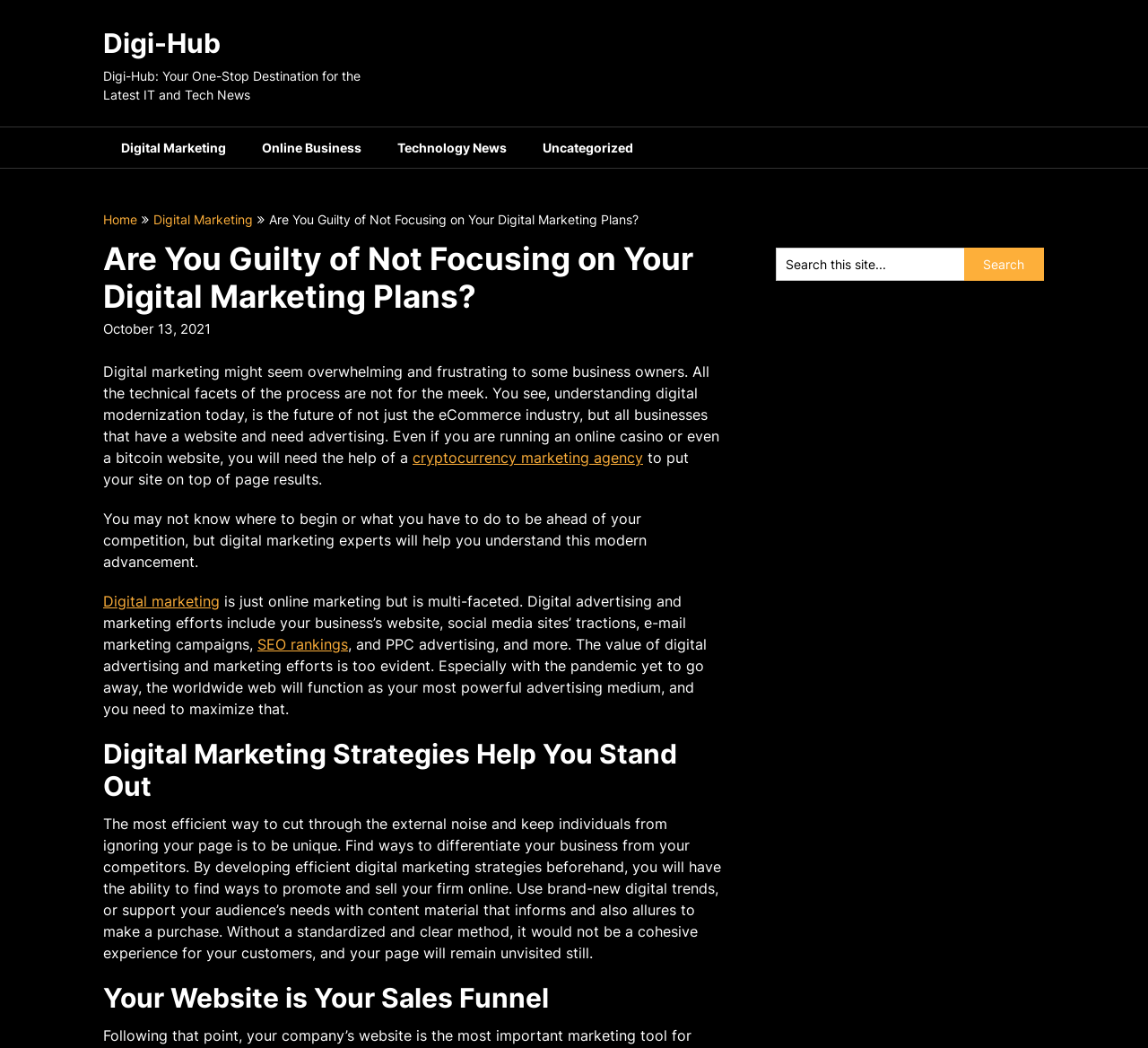Can you identify and provide the main heading of the webpage?

Are You Guilty of Not Focusing on Your Digital Marketing Plans?